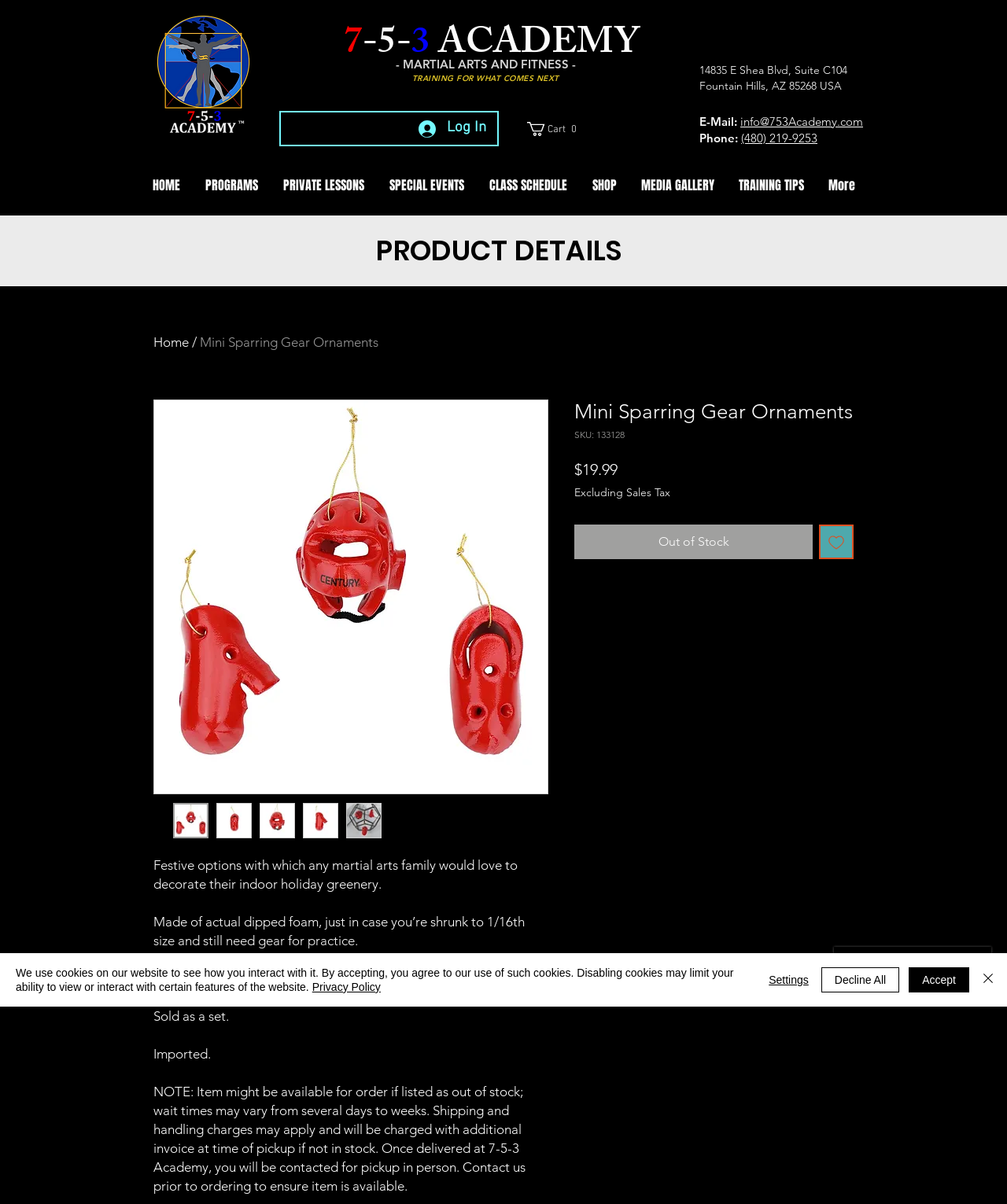Provide an in-depth caption for the elements present on the webpage.

This webpage is about the 7-5-3 Academy, a martial arts and fitness center. At the top, there is a logo of the academy, followed by three headings that introduce the academy's name, its focus on martial arts and fitness, and its training philosophy. Below the headings, there are two buttons, "Log In" and "Cart with 0 items", which are positioned side by side.

On the top-right corner, there is a navigation menu with several links, including "HOME", "PROGRAMS", "PRIVATE LESSONS", "SPECIAL EVENTS", "CLASS SCHEDULE", "SHOP", "MEDIA GALLERY", and "TRAINING TIPS". Below the navigation menu, there is a section that displays the academy's contact information, including its address, email, and phone number.

The main content of the webpage is about a product called "Mini Sparring Gear Ornaments". There is a large image of the product, followed by a heading that displays the product name. Below the heading, there are several paragraphs of text that describe the product, including its features, price, and availability. The product description is accompanied by several thumbnails of the product.

On the right side of the product description, there are two buttons, "Out of Stock" and "Add to Wishlist". Below the buttons, there is a section that displays the product's SKU, price, and sales tax information.

At the bottom of the webpage, there is a cookie policy alert that informs users about the use of cookies on the website. The alert includes links to the privacy policy and buttons to accept, decline, or customize cookie settings.